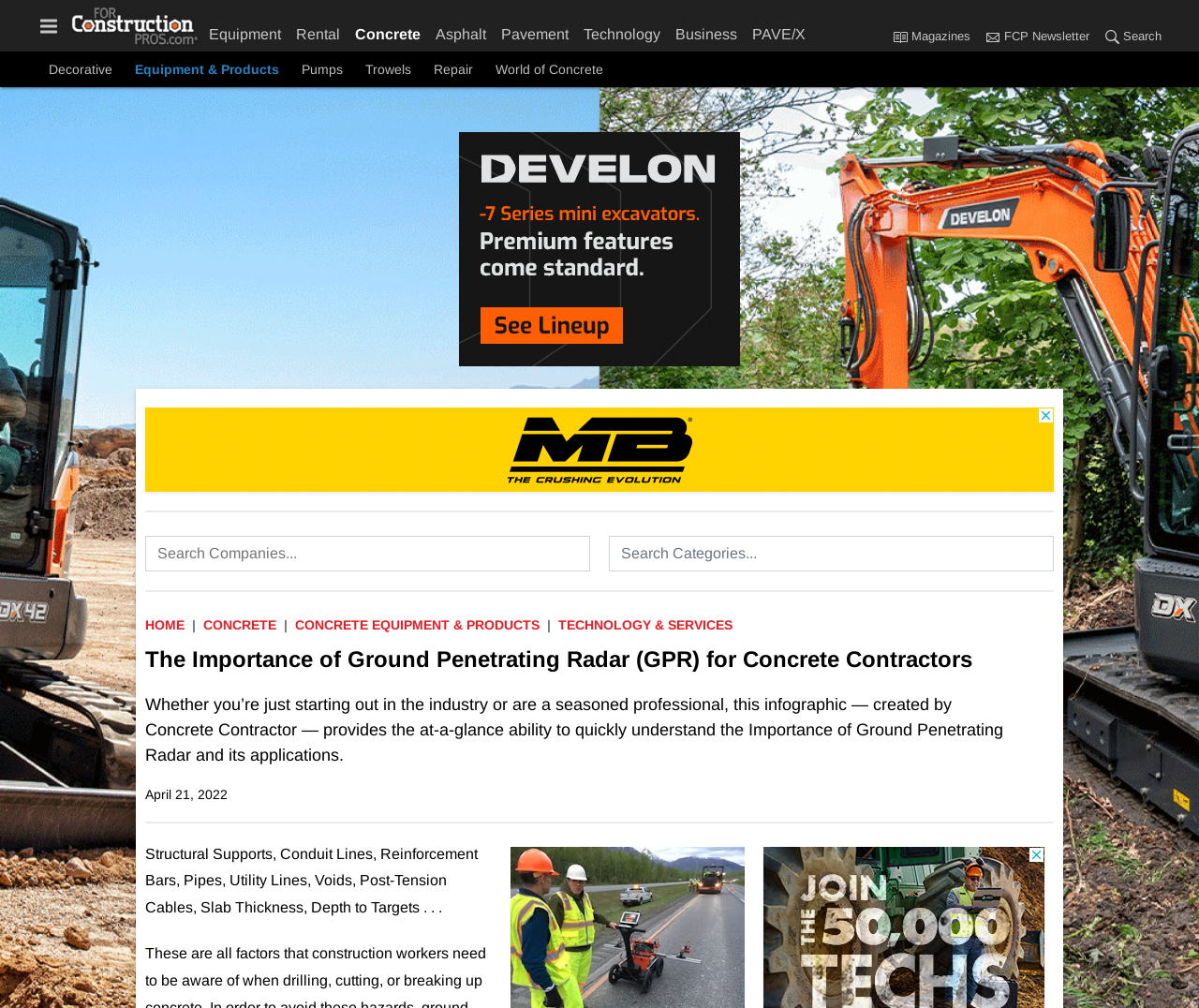Could you determine the bounding box coordinates of the clickable element to complete the instruction: "Toggle the menu"? Provide the coordinates as four float numbers between 0 and 1, i.e., [left, top, right, bottom].

[0.031, 0.014, 0.05, 0.037]